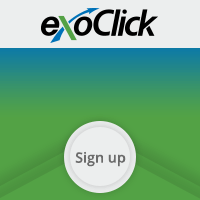Offer a detailed narrative of the image's content.

The image features a visually engaging design promoting the online platform "exoclick." It prominently displays the company's logo at the top, characterized by a vibrant blue and green gradient backdrop that conveys a sense of innovation and dynamism. A central call-to-action button labeled "Sign up" encourages user interaction, inviting visitors to join the platform. This imagery is indicative of exoclick's commitment to attracting new users through a clean, modern aesthetic that reflects its tech-oriented services.